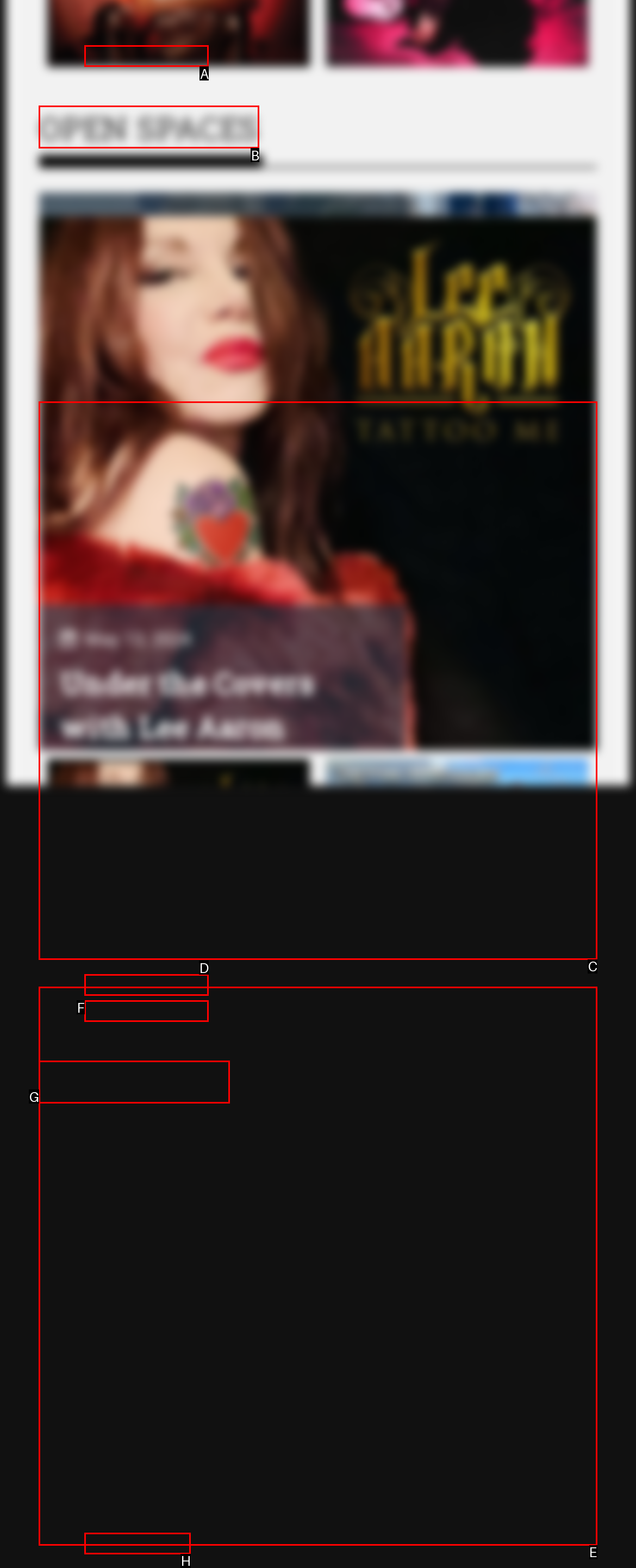Determine which HTML element should be clicked to carry out the following task: read about Toronto’s Teen Prodigy Sydney <3 Sparks Musical Revolution Respond with the letter of the appropriate option.

C